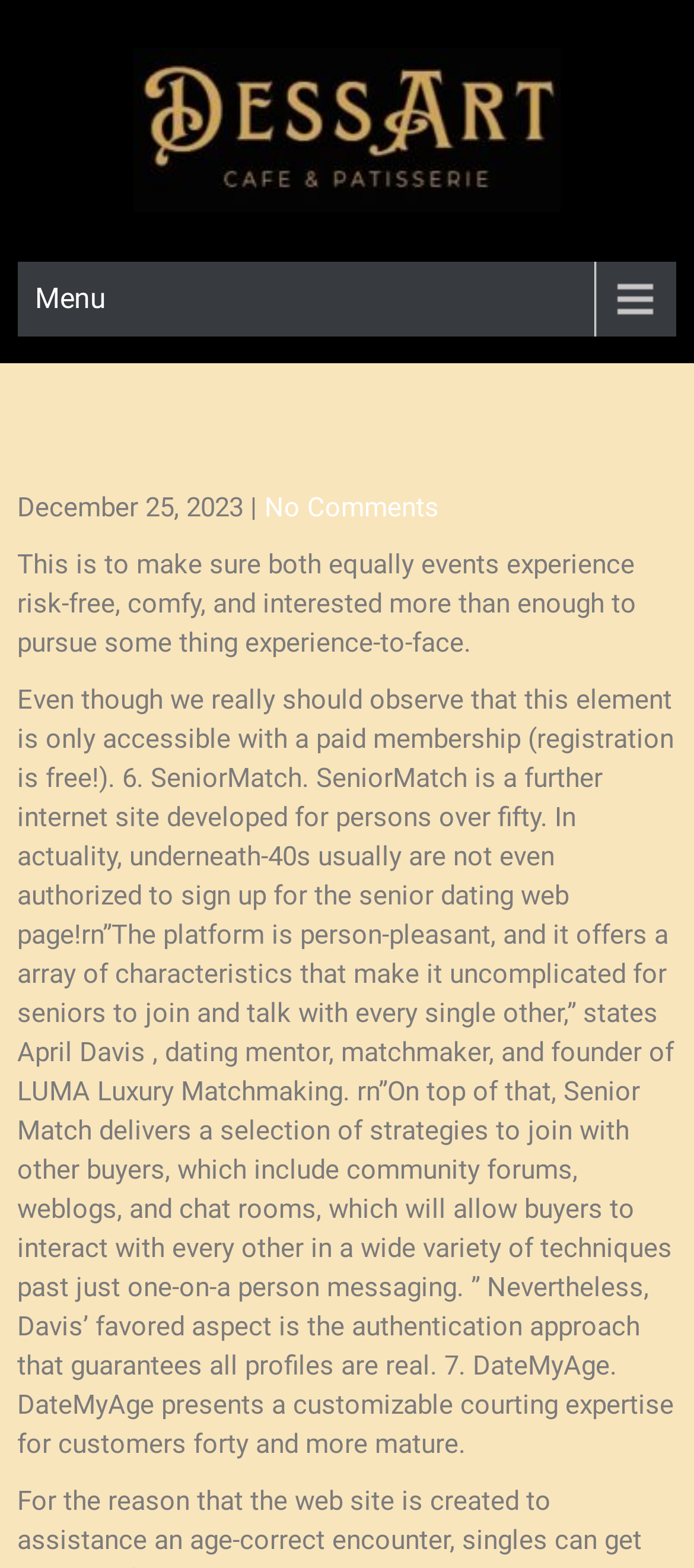Provide your answer in one word or a succinct phrase for the question: 
What is the age range for DateMyAge?

40 and older